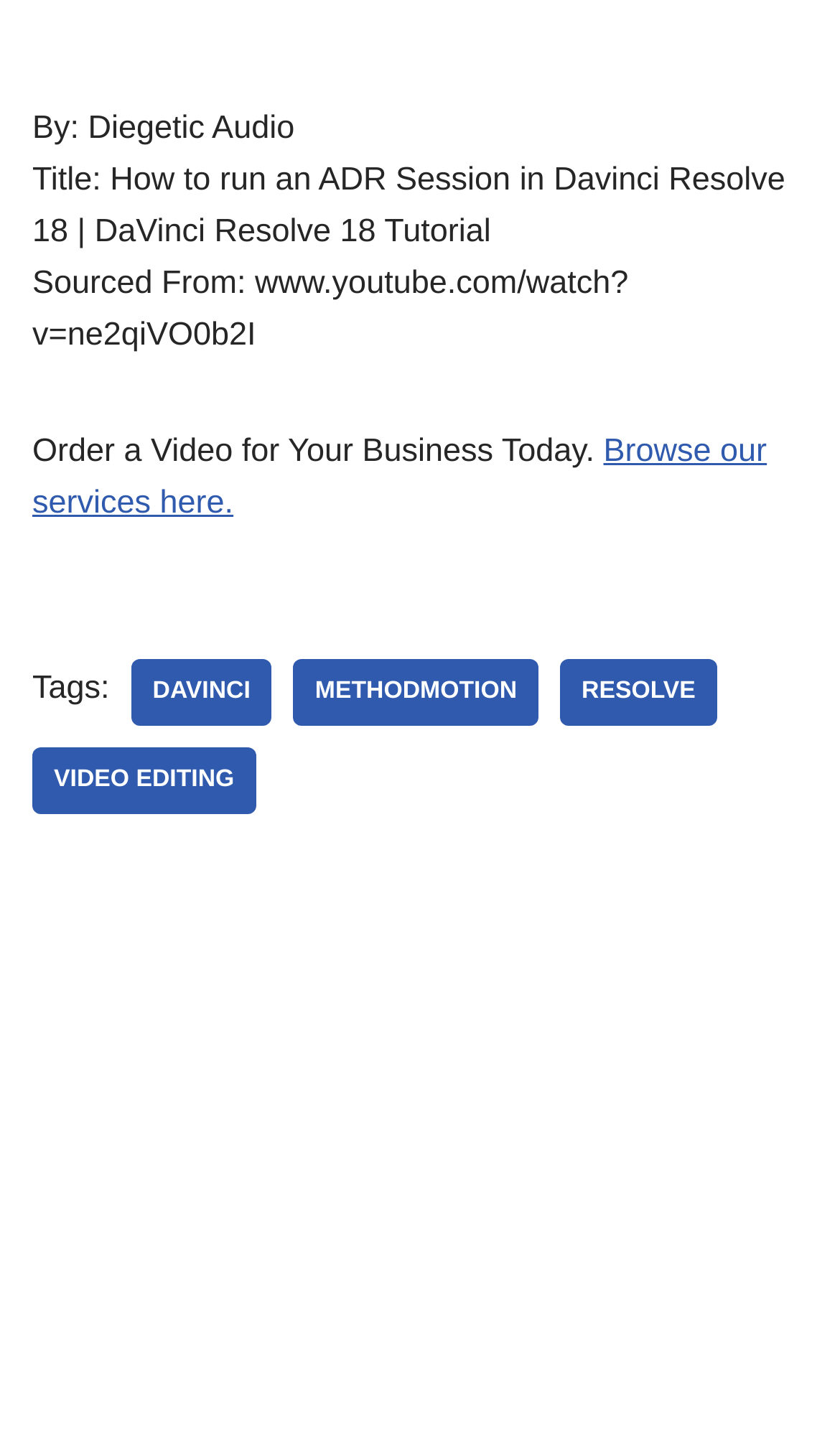Examine the image and give a thorough answer to the following question:
What are the tags related to the content?

The tags related to the content are listed below the title, which are 'DAVINCI', 'METHODMOTION', 'RESOLVE', and 'VIDEO EDITING'.